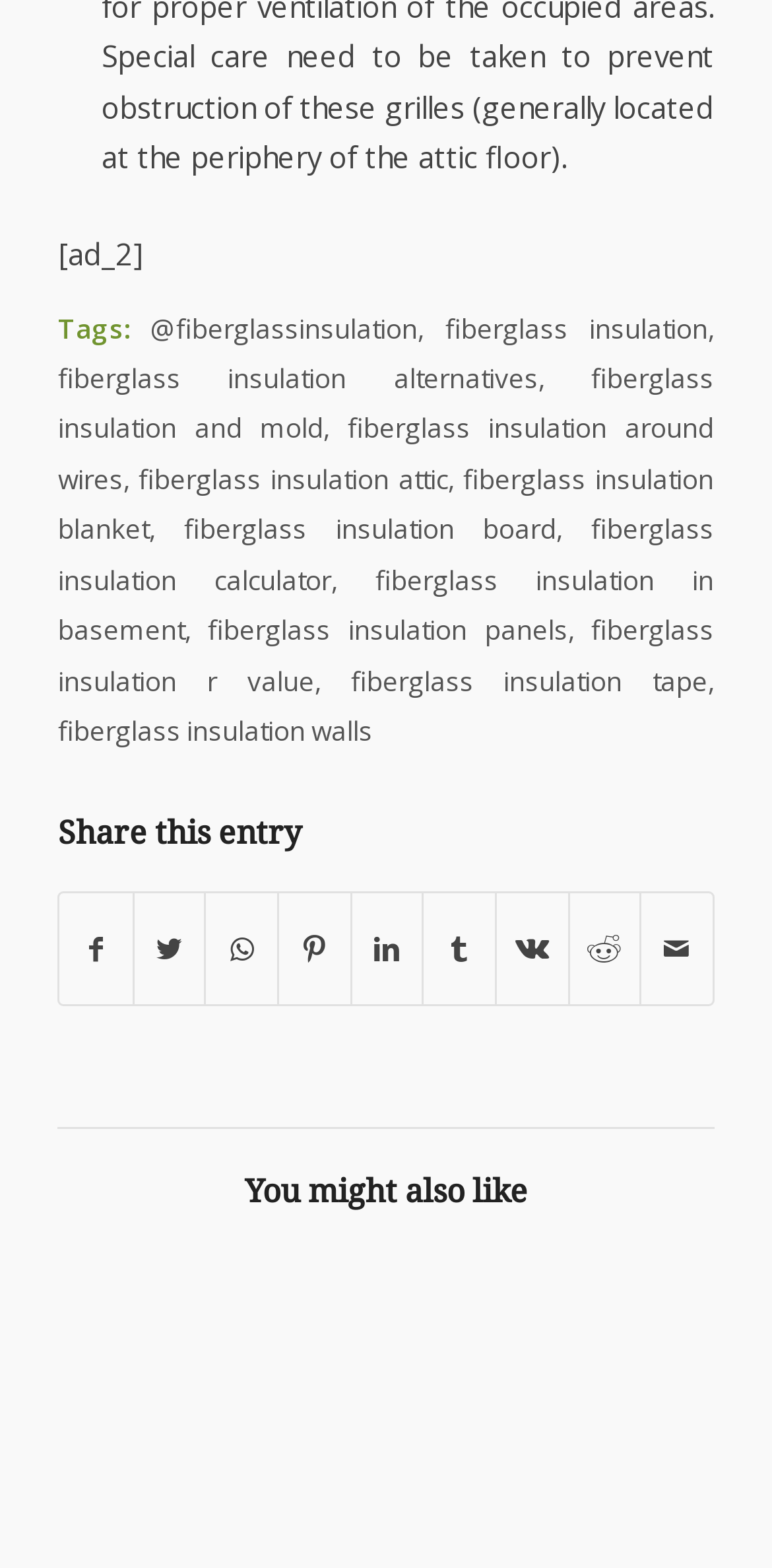Please determine the bounding box coordinates of the section I need to click to accomplish this instruction: "View 'Attic Insulation Options Offer Different Pros and Cons'".

[0.075, 0.797, 0.492, 0.798]